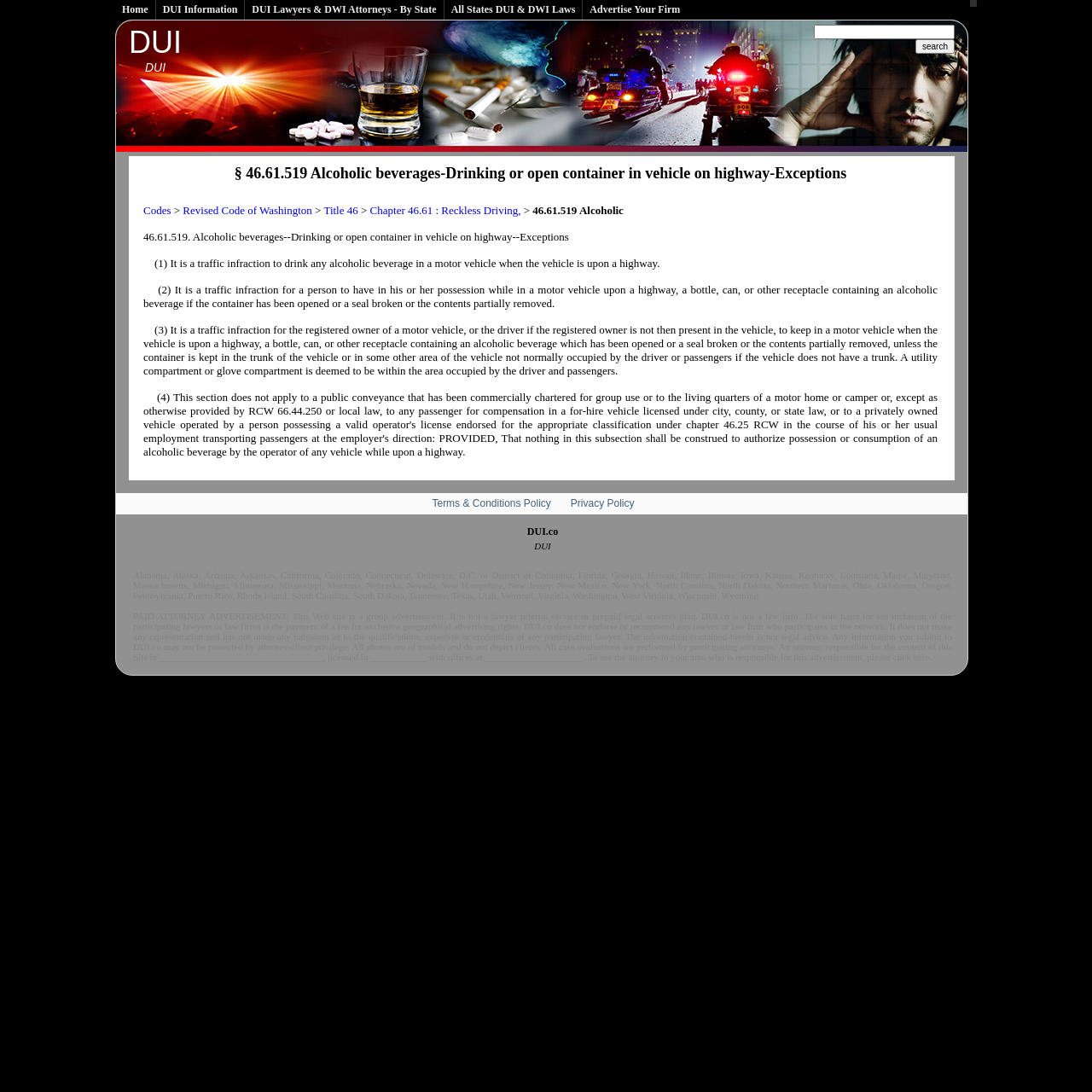Please specify the bounding box coordinates of the clickable region necessary for completing the following instruction: "view Codes". The coordinates must consist of four float numbers between 0 and 1, i.e., [left, top, right, bottom].

[0.131, 0.187, 0.157, 0.198]